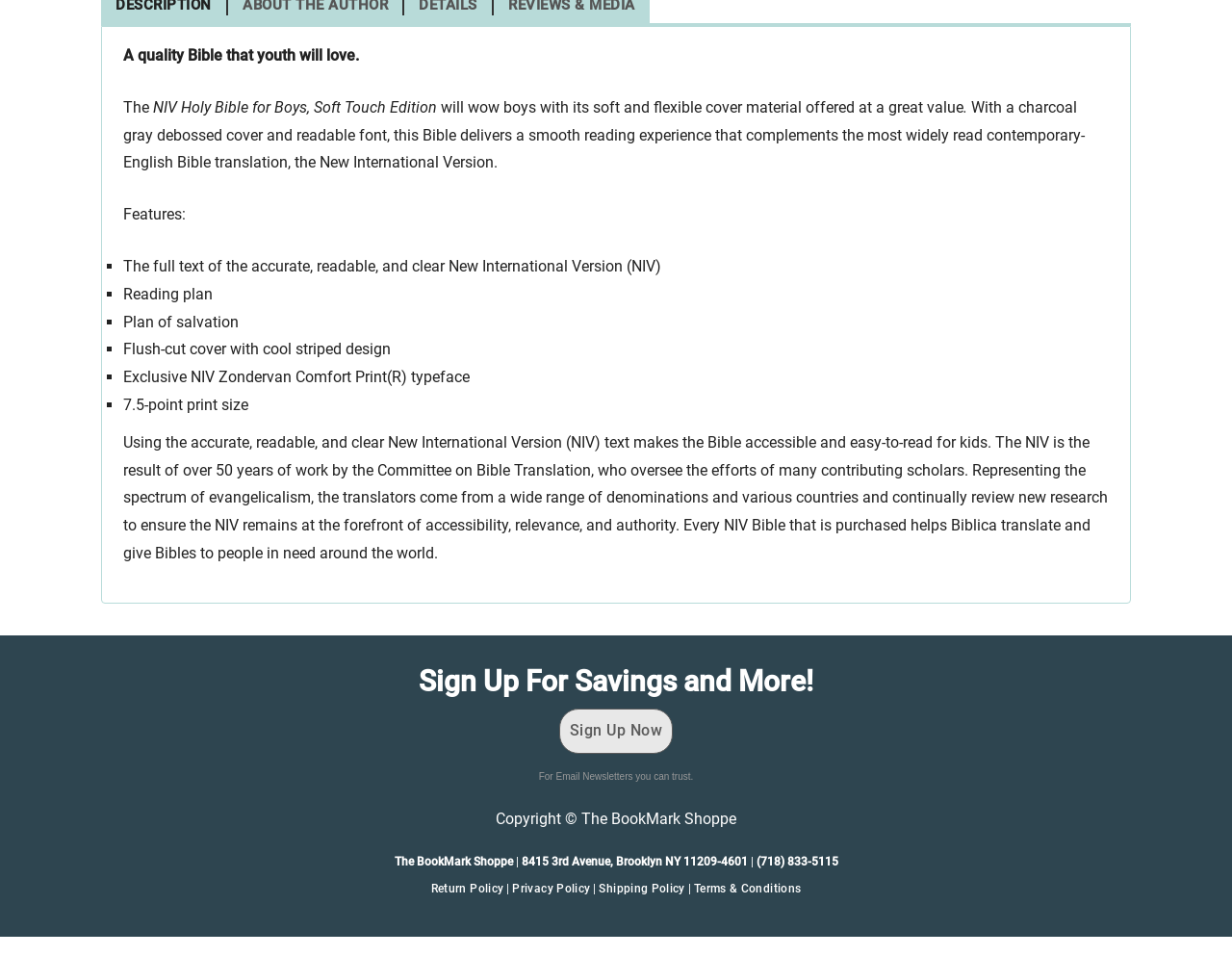Given the description "Courses", provide the bounding box coordinates of the corresponding UI element.

None